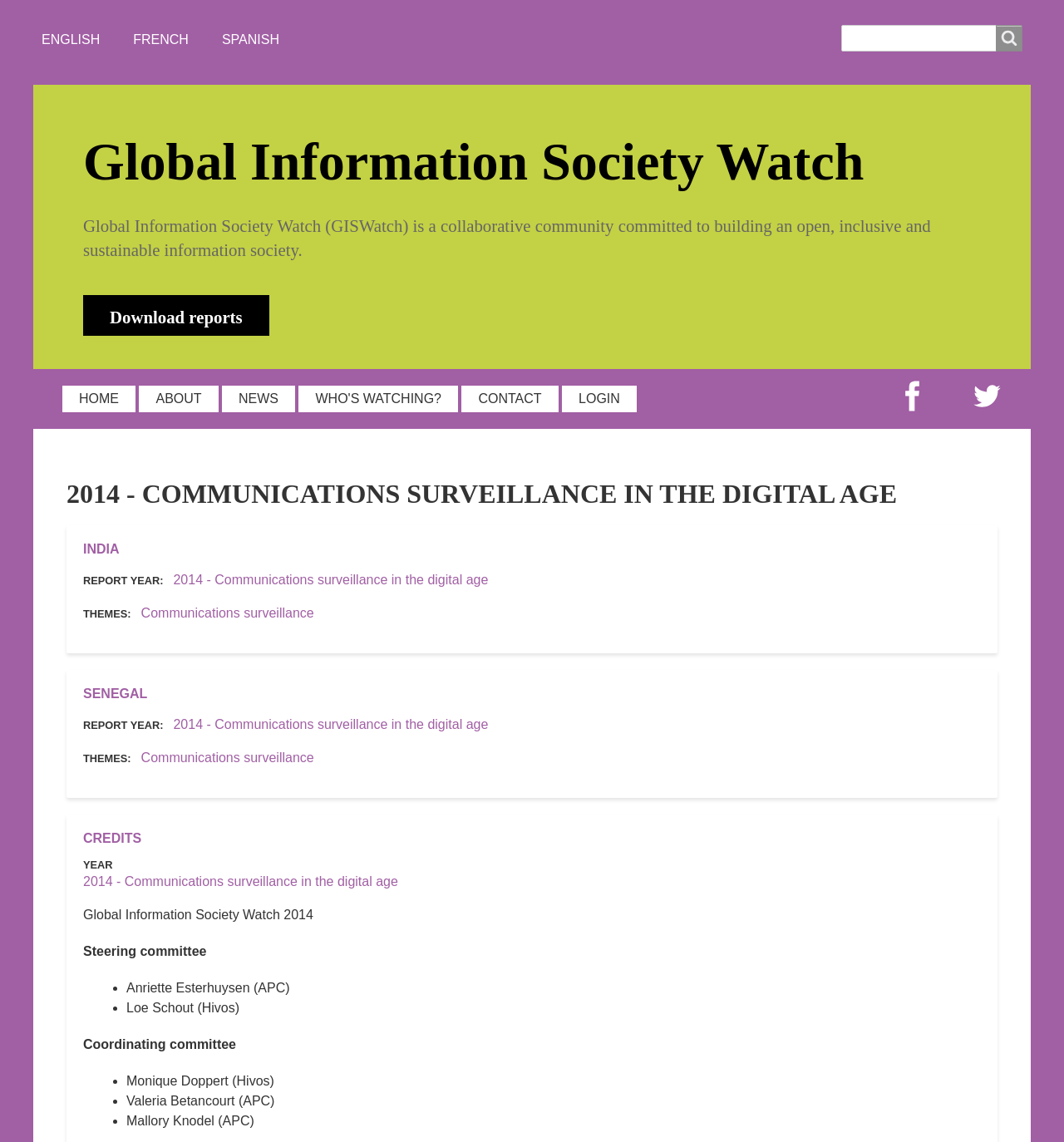Offer a detailed account of what is visible on the webpage.

The webpage is about the Global Information Society Watch (GISWatch) and its 2014 report on communications surveillance in the digital age. At the top, there is a link to skip to the main content, followed by language options (English, French, and Spanish) and a search bar with a search button. 

Below the language options, there is a heading with the title of the webpage, "2014 - Communications surveillance in the digital age | Global Information Society Watch". 

On the left side, there is a navigation menu with links to the home page, about page, news, "Who's Watching?", contact, and login. 

The main content is divided into sections, each with a heading indicating the country (India, Senegal) and report year (2014). Each section has links to the report and themes (Communications surveillance). 

At the bottom, there is a section with credits, year, and a list of steering committee and coordinating committee members with their affiliations.